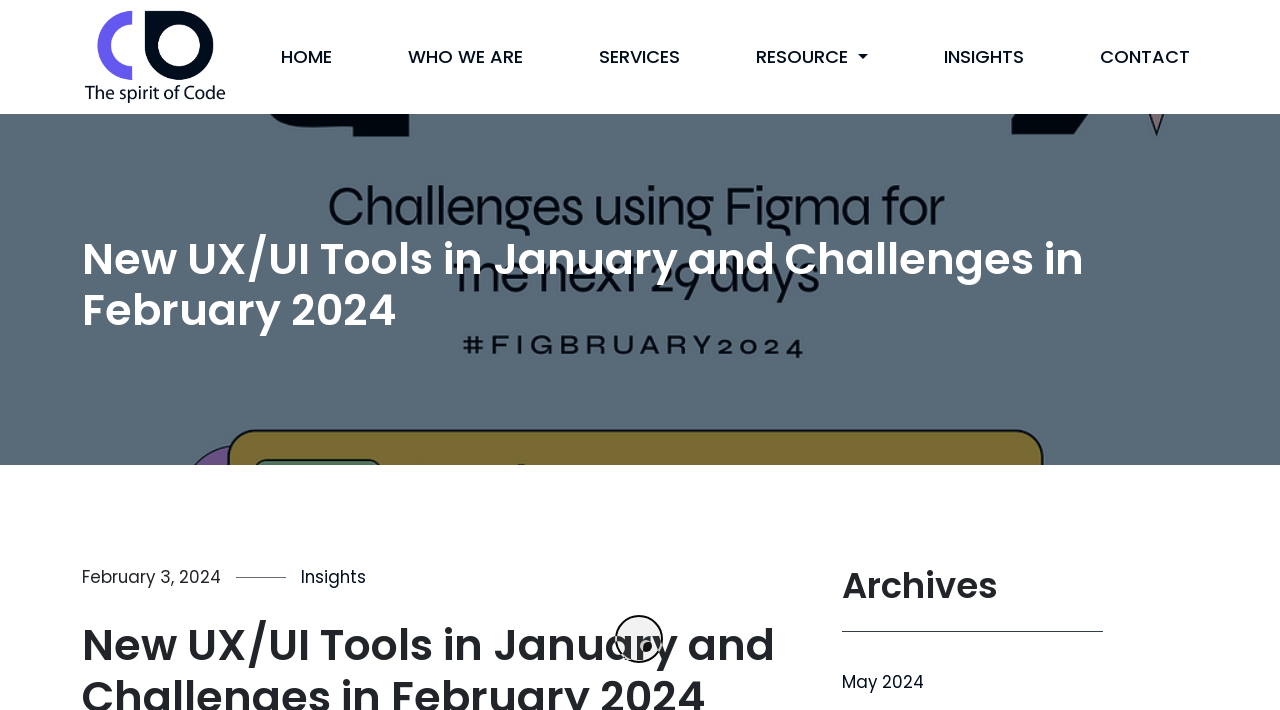Identify the bounding box coordinates of the element to click to follow this instruction: 'Visit CFF eShop'. Ensure the coordinates are four float values between 0 and 1, provided as [left, top, right, bottom].

None